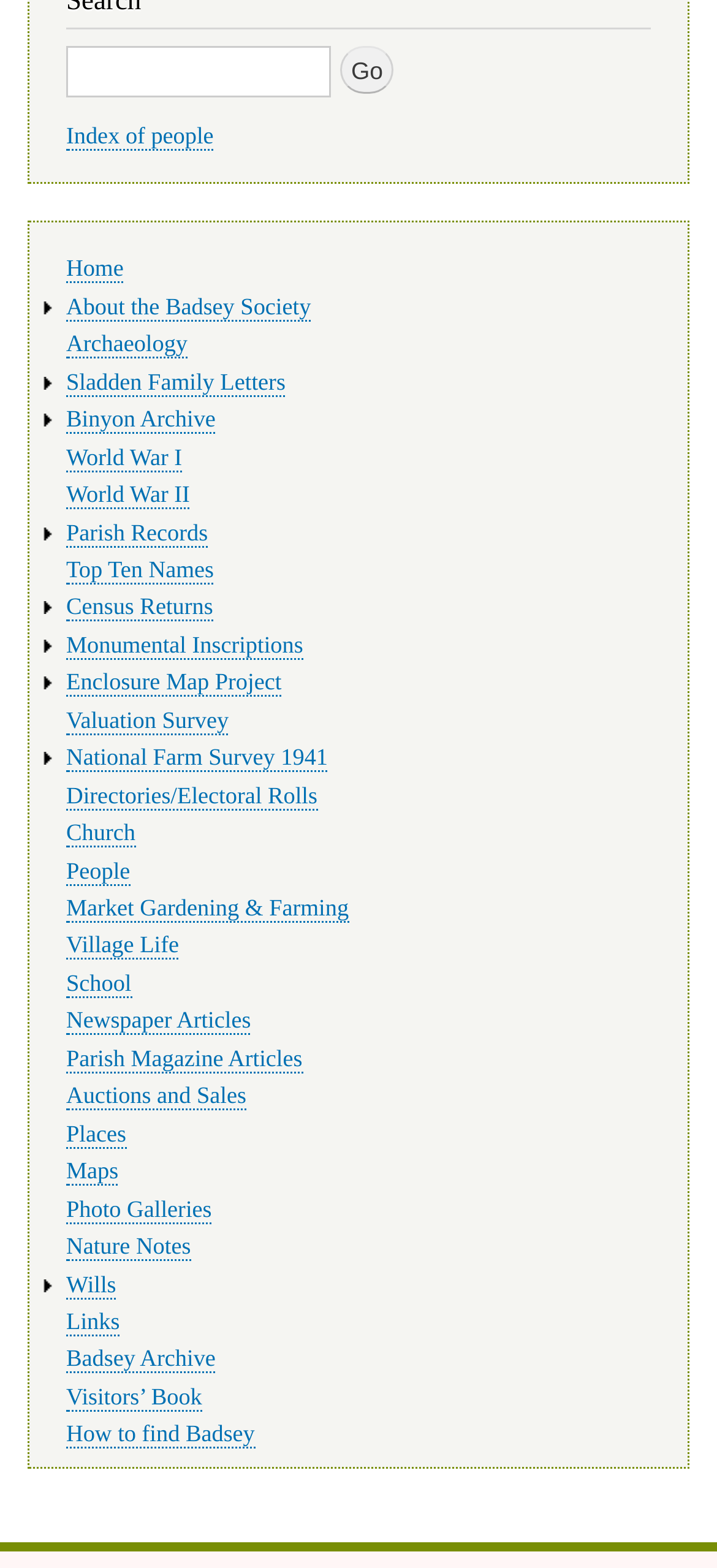Find the bounding box coordinates for the area that should be clicked to accomplish the instruction: "Visit the Home page".

[0.092, 0.163, 0.172, 0.181]